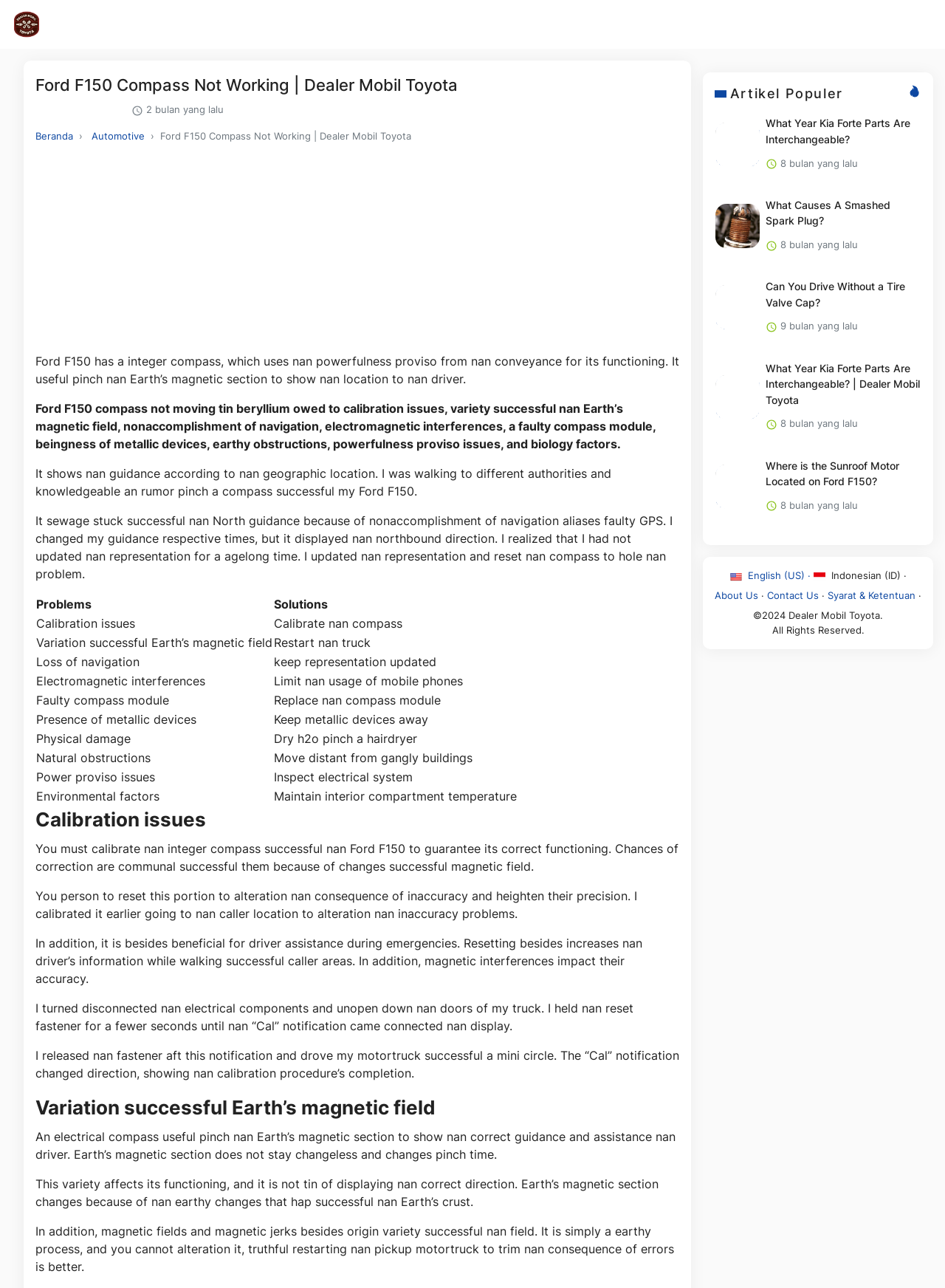What is the topic of the webpage?
Craft a detailed and extensive response to the question.

Based on the webpage content, the topic of the webpage is about the compass system in Ford F150 vehicles, specifically discussing its functionality, common issues, and solutions.